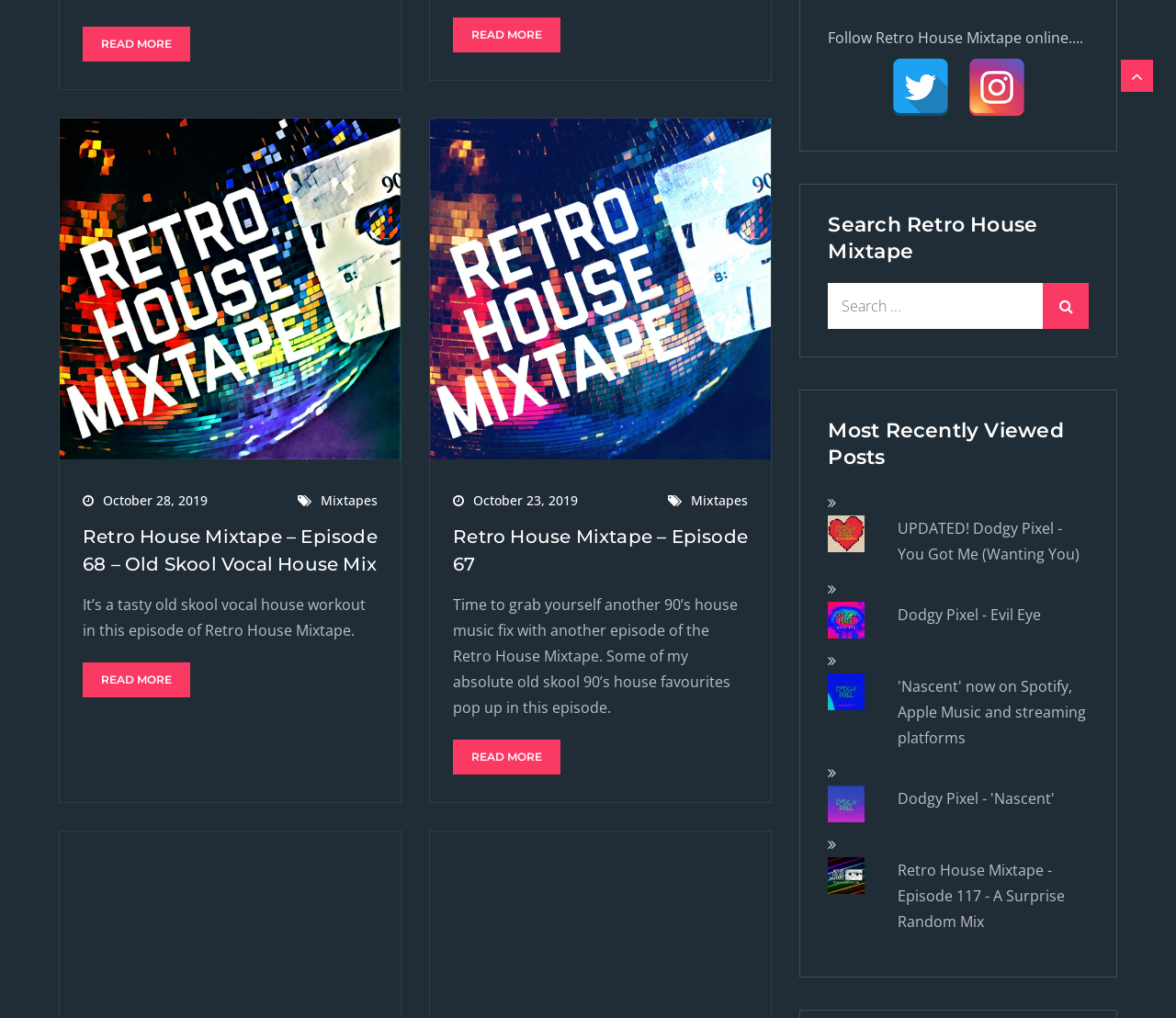Bounding box coordinates are given in the format (top-left x, top-left y, bottom-right x, bottom-right y). All values should be floating point numbers between 0 and 1. Provide the bounding box coordinate for the UI element described as: Read More

[0.385, 0.726, 0.477, 0.761]